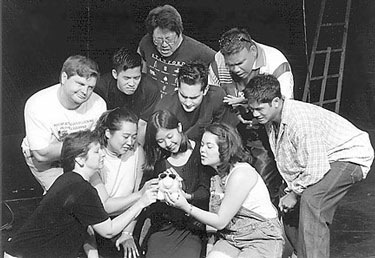Give a detailed explanation of what is happening in the image.

The image features a diverse group of ten individuals gathered closely together in a theatrical setting, engaging in a dynamic and lively interaction. They appear to be delving into a collaborative moment, possibly rehearsing or performing a scene from a play. The group is composed of both men and women, showcasing a range of expressions, from concentration to joy. Some participants are in casual attire, while others wear more formal or artistic clothing, reflecting a blend of styles typical in performance arts. 

This moment is likely tied to the production "Pork Filled Players," which is highlighted in the accompanying text about the performance running from February 6 to 21, 1998. The energetic and expressive nature of the group's interaction hints at the themes of storytelling and community found in their performances, aligning with the purpose of the event promoted in the surrounding information. The overall scene captures the essence of collaboration and the artistic spirit within the context of theatrical performance.